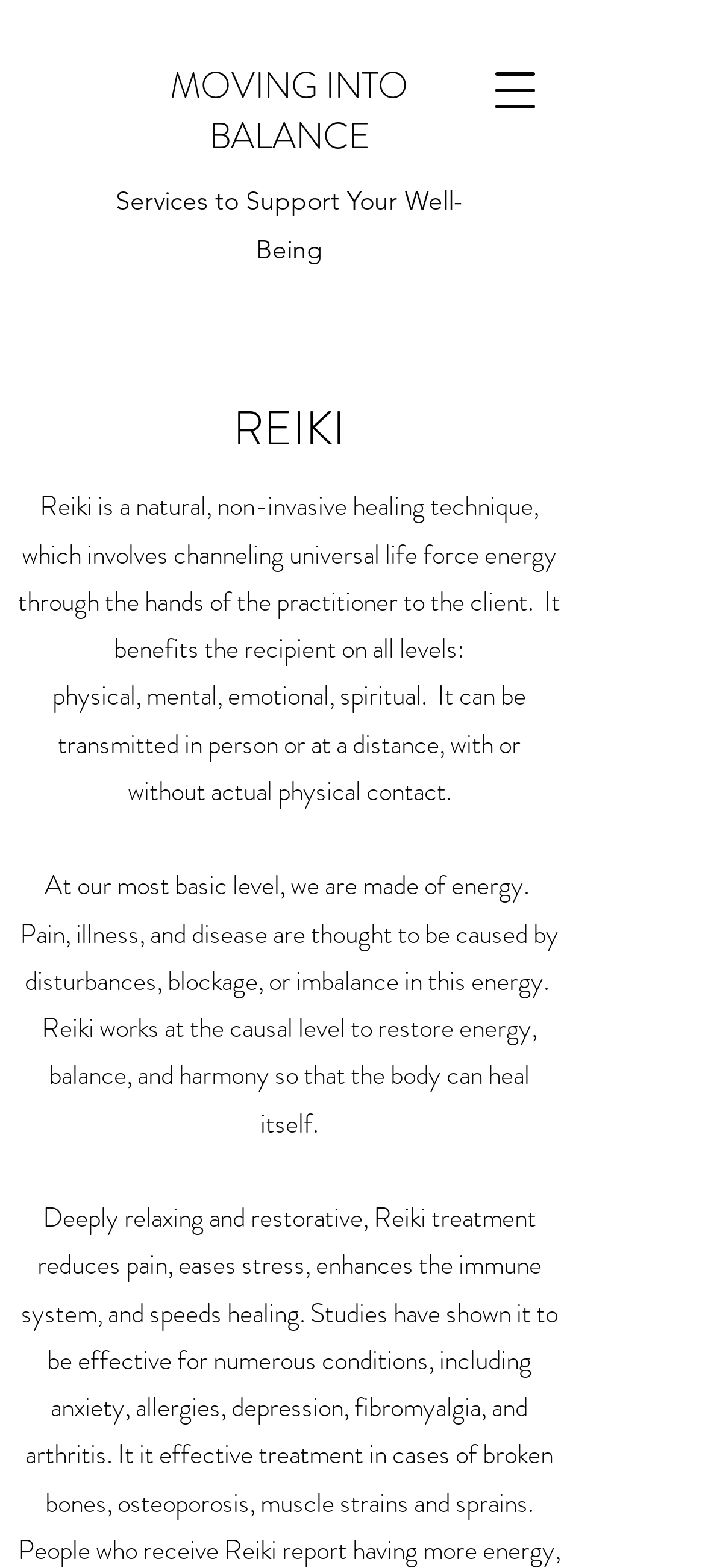What is the relationship between energy and health?
Look at the image and provide a detailed response to the question.

According to the webpage, 'Pain, illness, and disease are thought to be caused by disturbances, blockage, or imbalance in this energy.' This suggests that an imbalance in energy is believed to be the cause of disease, and Reiki aims to restore balance to promote health.